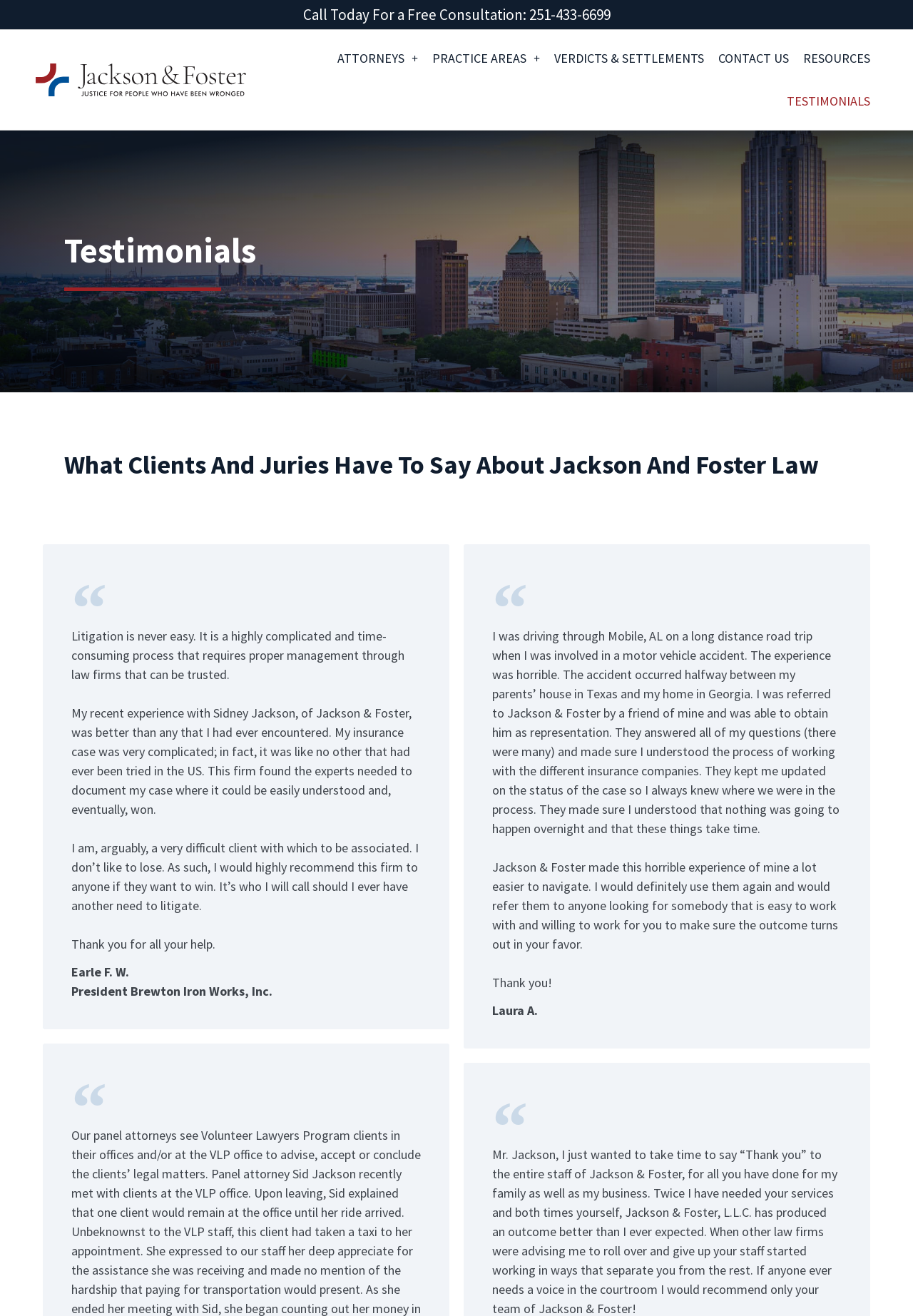Please specify the bounding box coordinates of the element that should be clicked to execute the given instruction: 'Click the 'TESTIMONIALS' link'. Ensure the coordinates are four float numbers between 0 and 1, expressed as [left, top, right, bottom].

[0.854, 0.061, 0.961, 0.093]